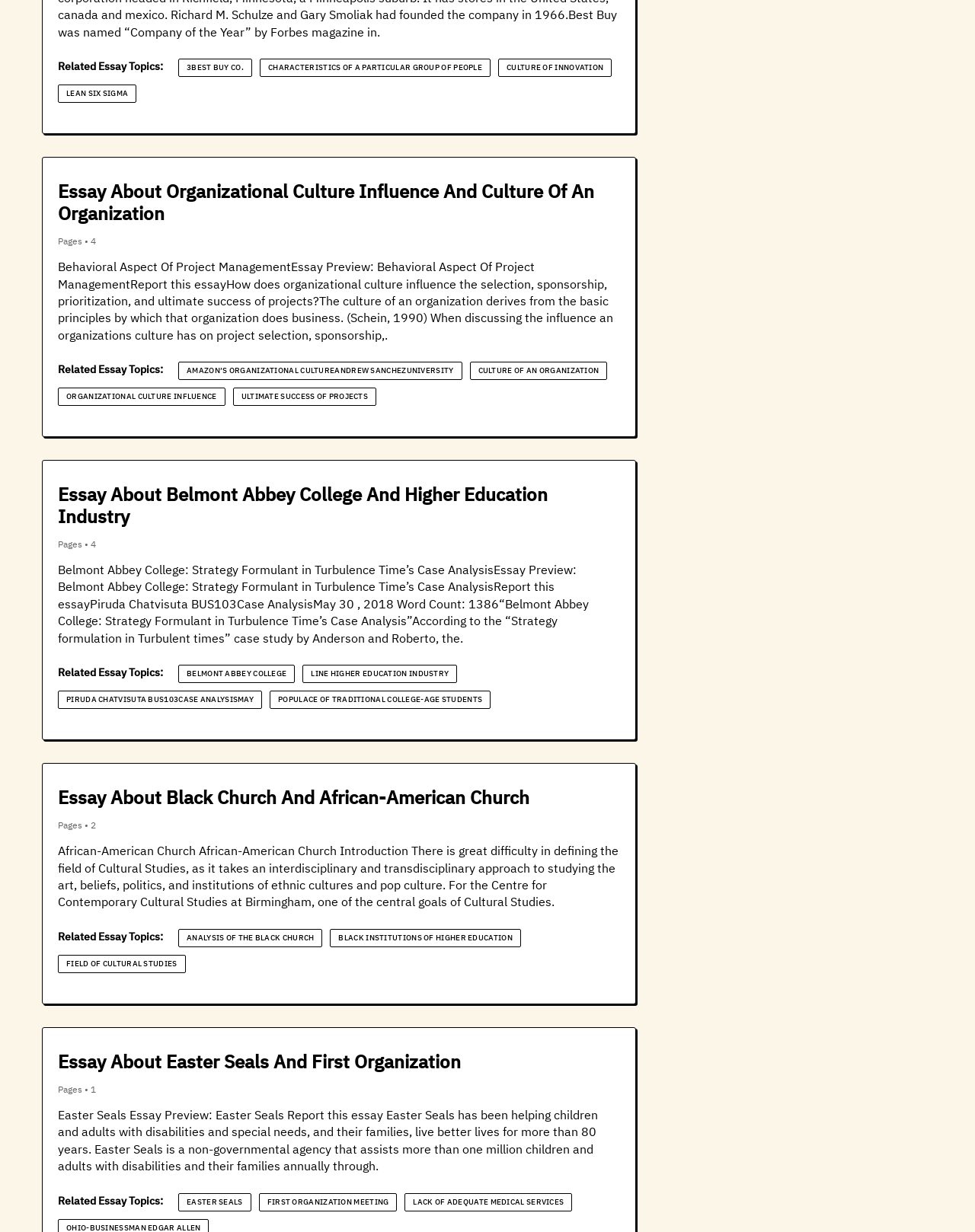What is the name of the college mentioned in the third essay?
Give a single word or phrase as your answer by examining the image.

Belmont Abbey College